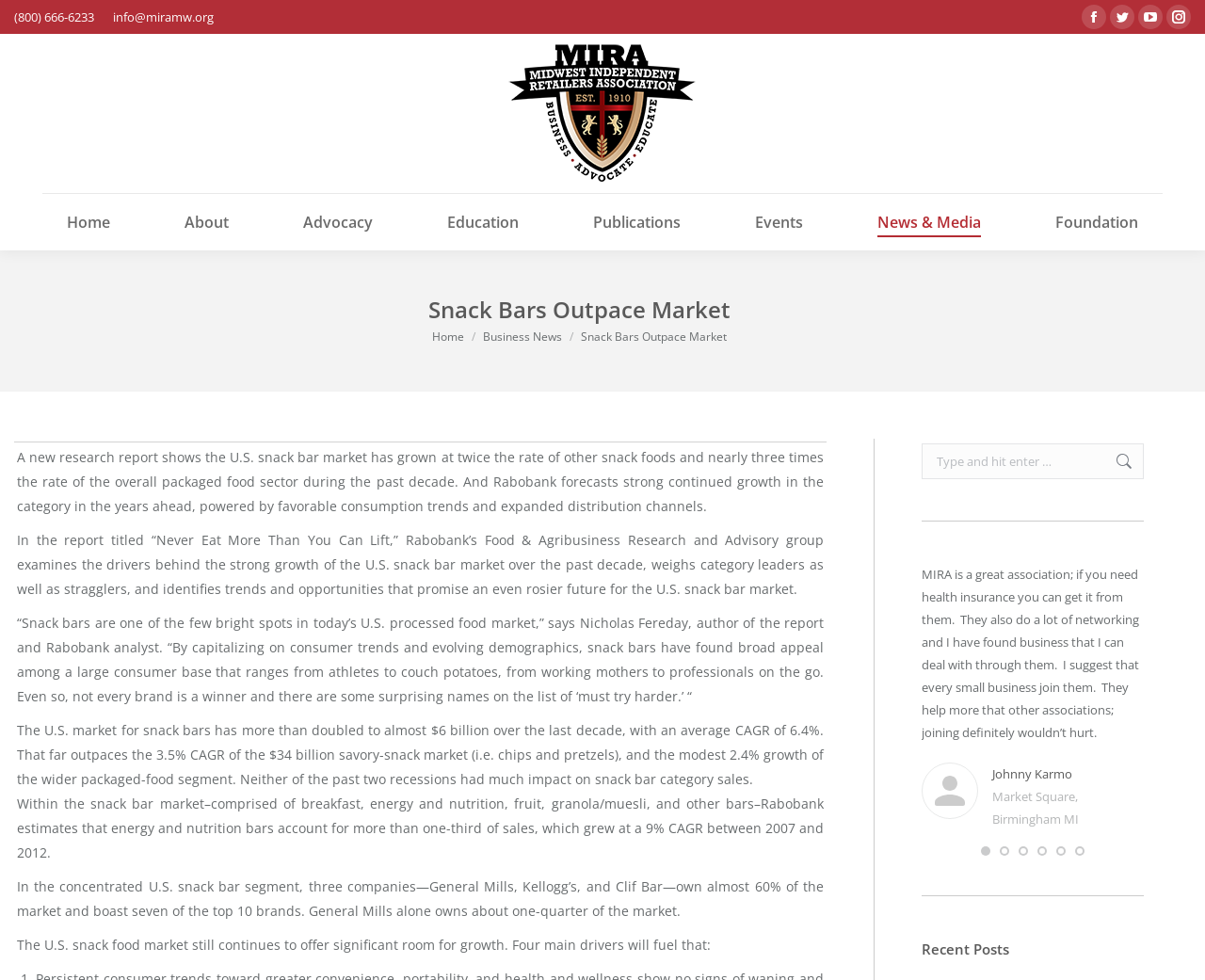Provide the bounding box coordinates, formatted as (top-left x, top-left y, bottom-right x, bottom-right y), with all values being floating point numbers between 0 and 1. Identify the bounding box of the UI element that matches the description: rebuild the Kakhovskaya HPP,

None